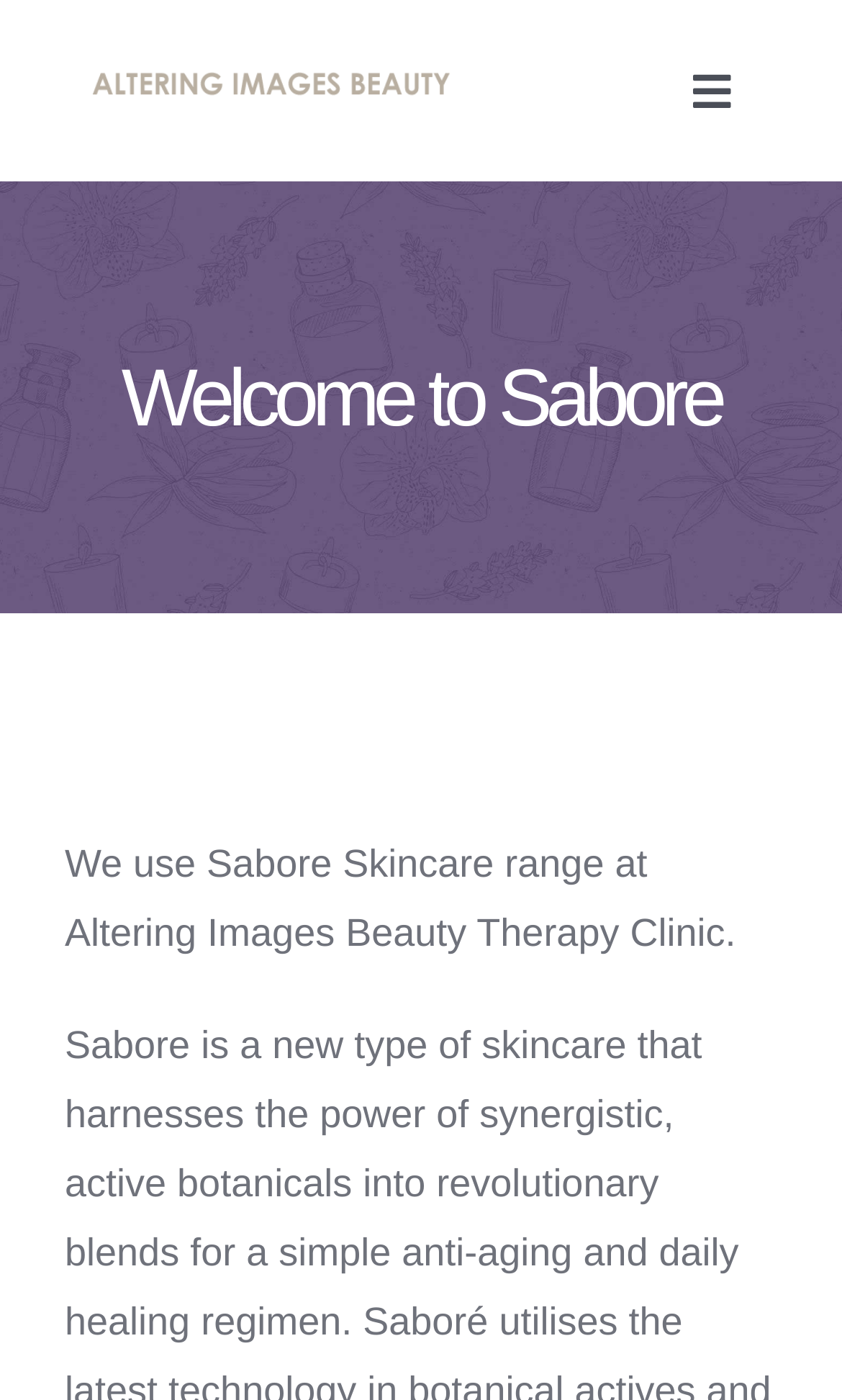Please provide the bounding box coordinates for the UI element as described: "42". The coordinates must be four floats between 0 and 1, represented as [left, top, right, bottom].

None